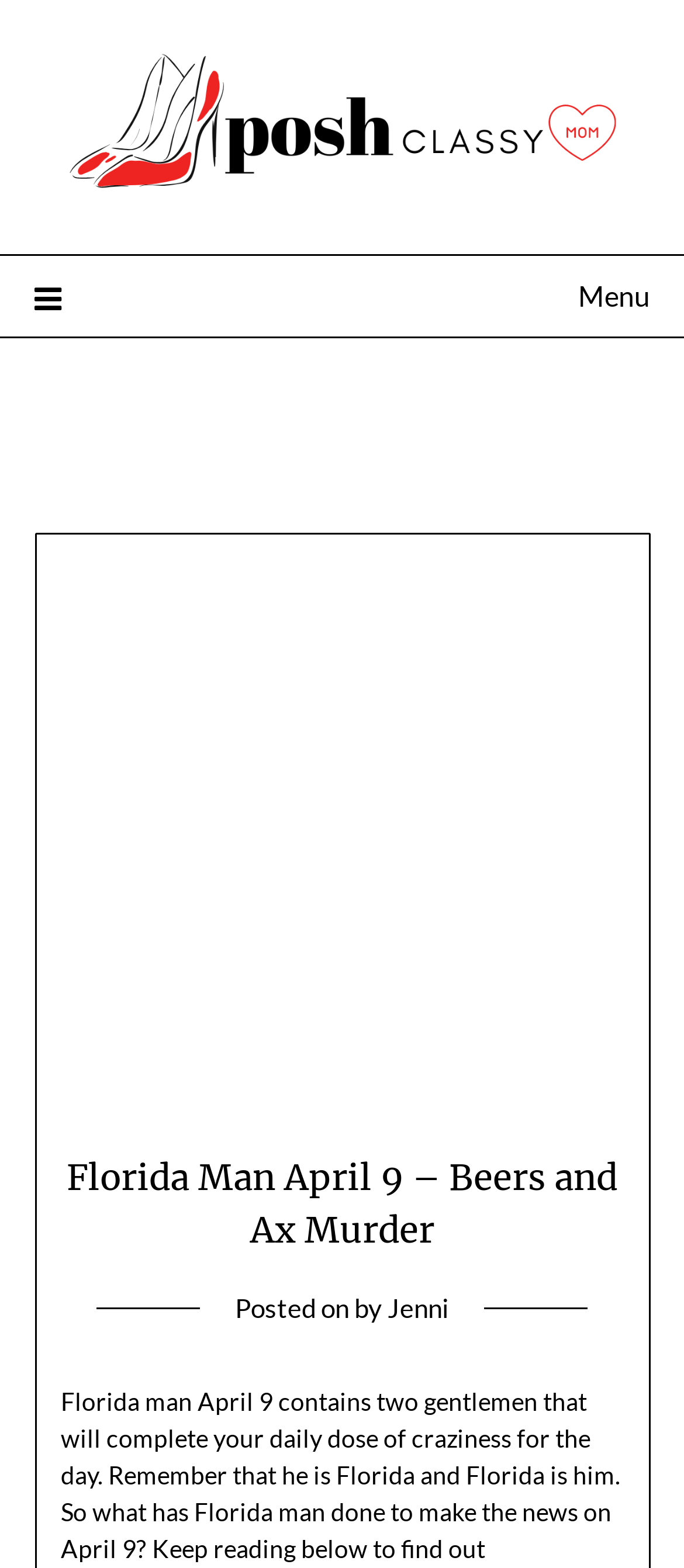Please determine the heading text of this webpage.

Florida Man April 9 – Beers and Ax Murder